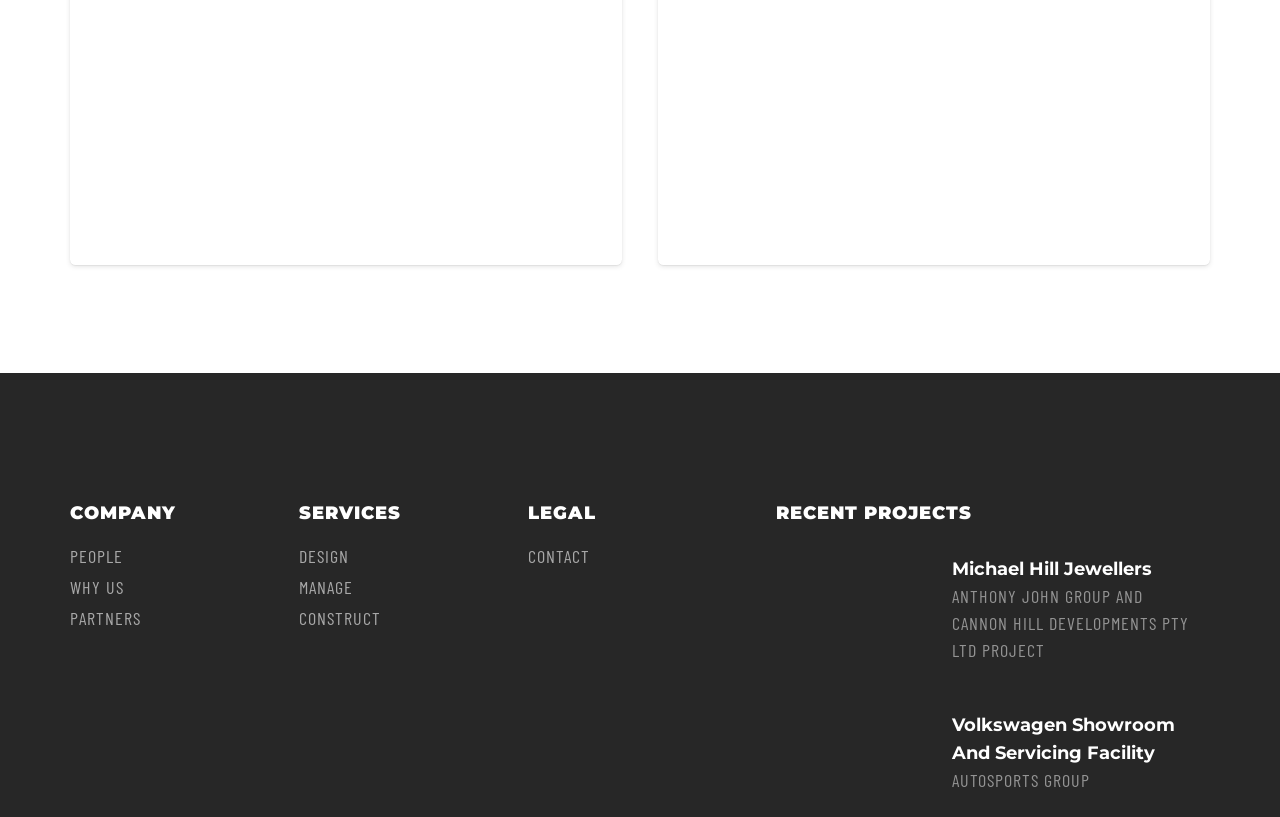Please give a succinct answer to the question in one word or phrase:
What is the name of the company that developed the Volkswagen Showroom?

Autosports Group